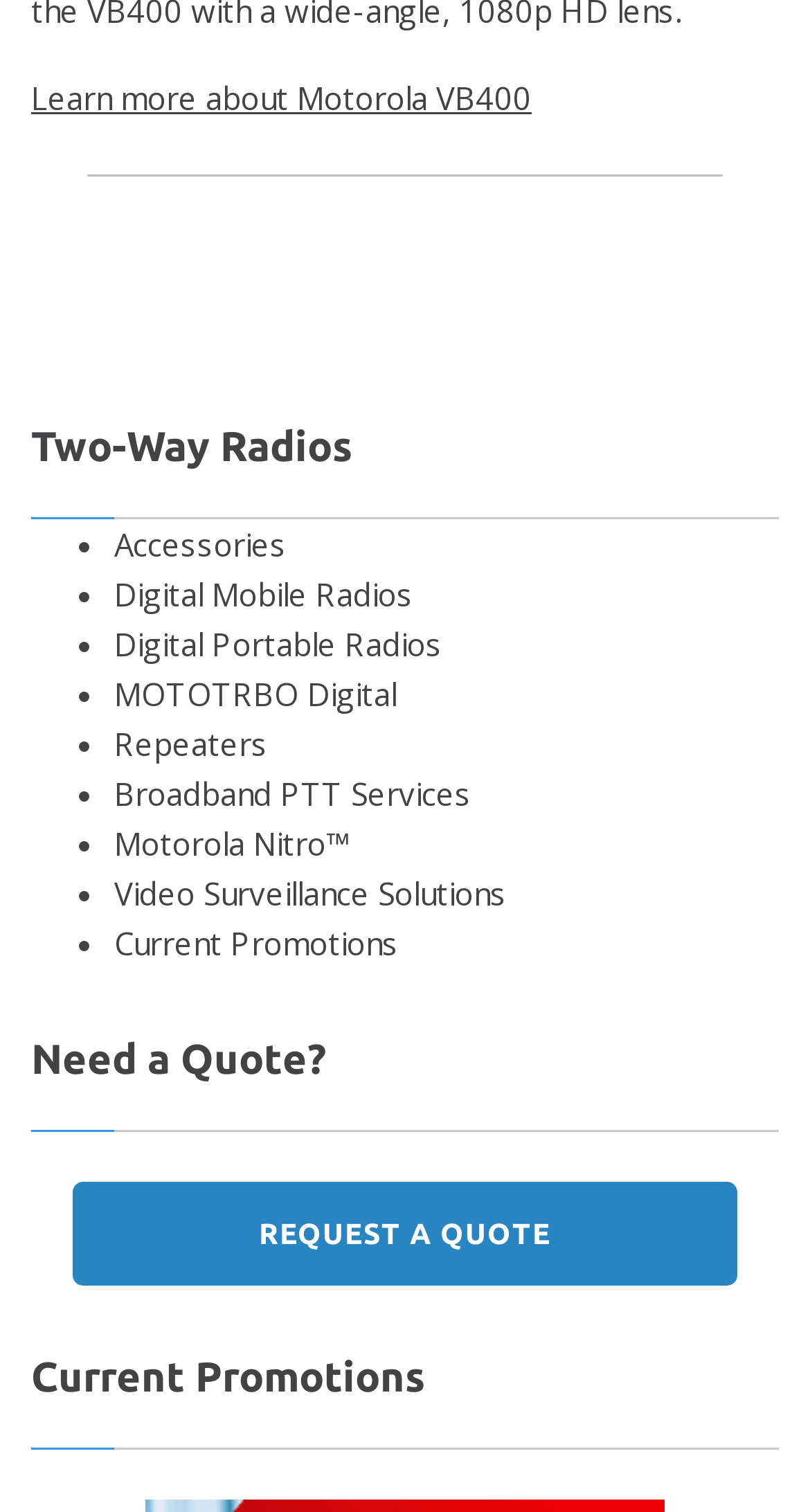Indicate the bounding box coordinates of the clickable region to achieve the following instruction: "Access accessories."

[0.141, 0.346, 0.354, 0.374]